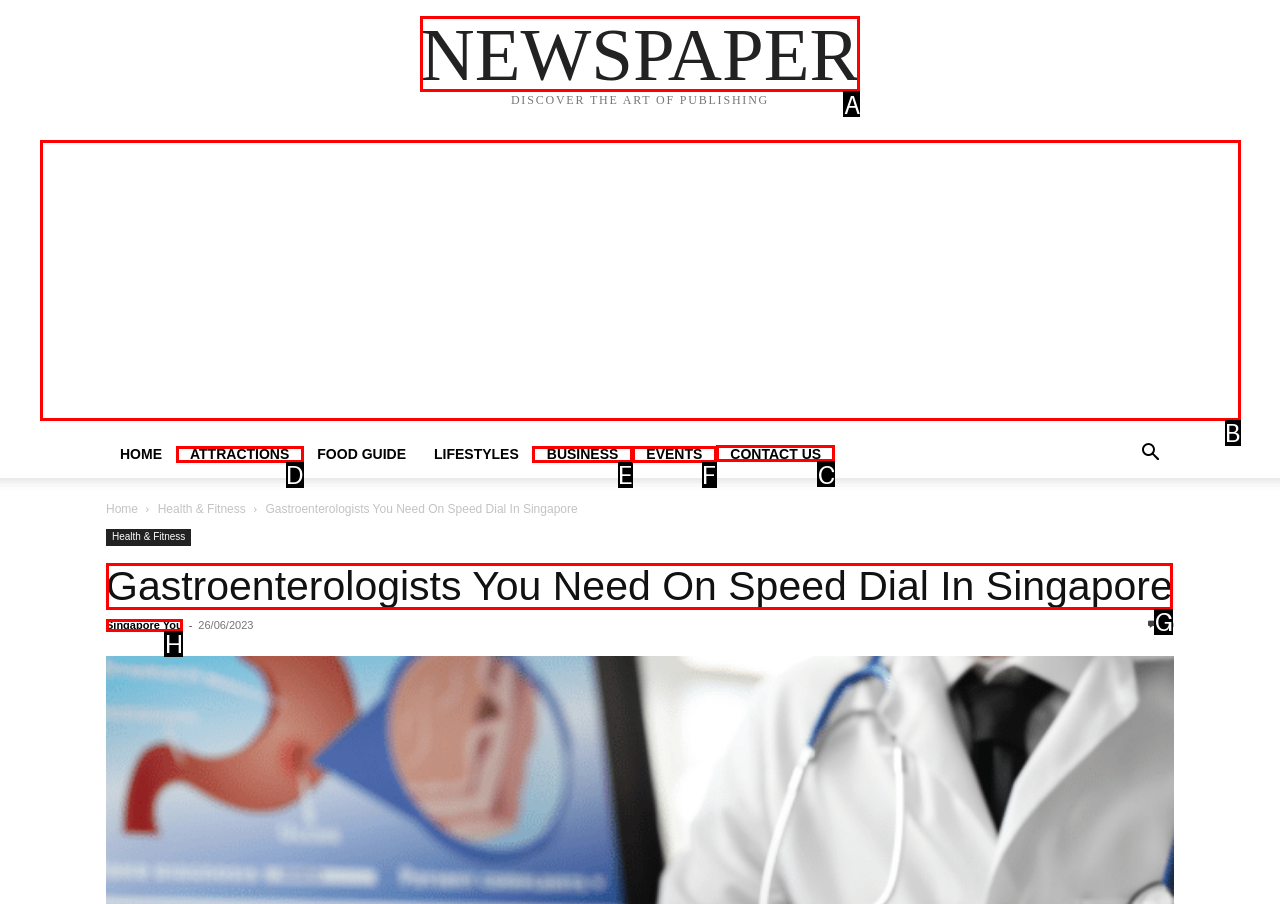Specify which UI element should be clicked to accomplish the task: go to the 'CONTACT US' page. Answer with the letter of the correct choice.

C